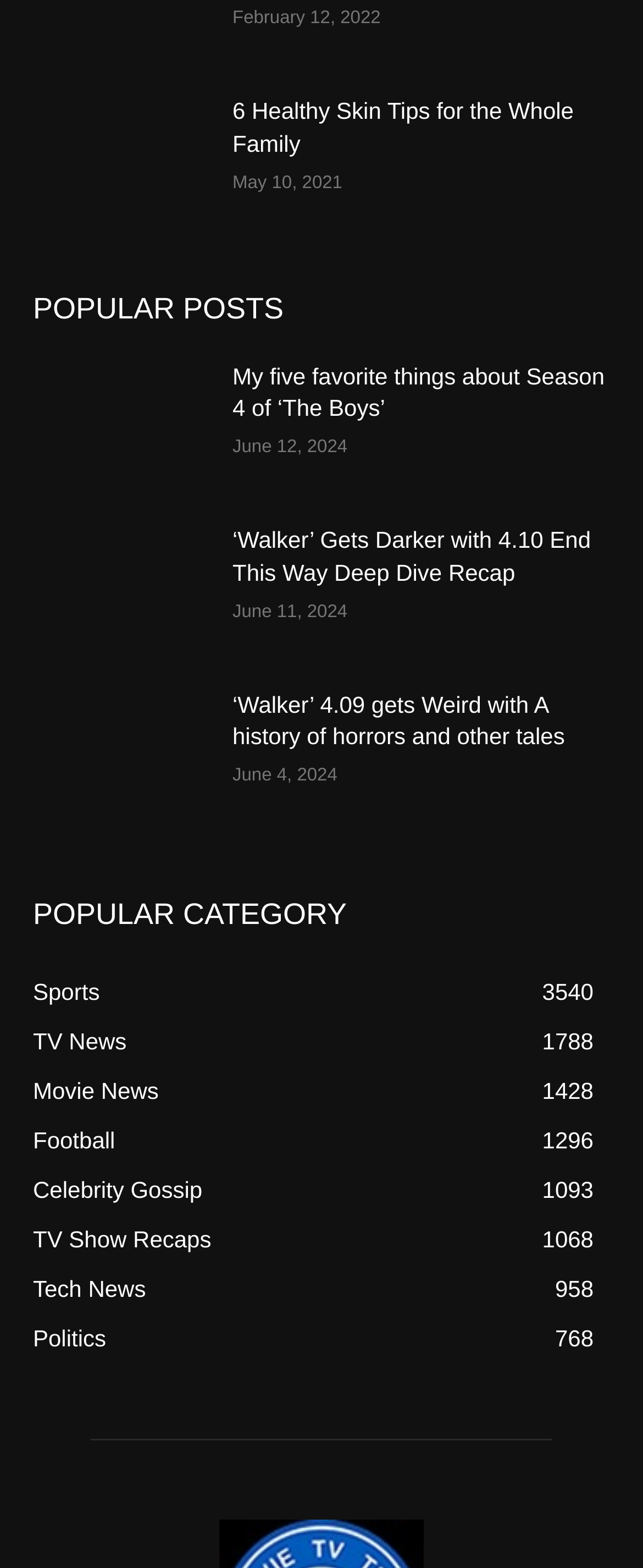Specify the bounding box coordinates of the area that needs to be clicked to achieve the following instruction: "Read the article about 6 Healthy Skin Tips for the Whole Family".

[0.362, 0.061, 0.949, 0.103]